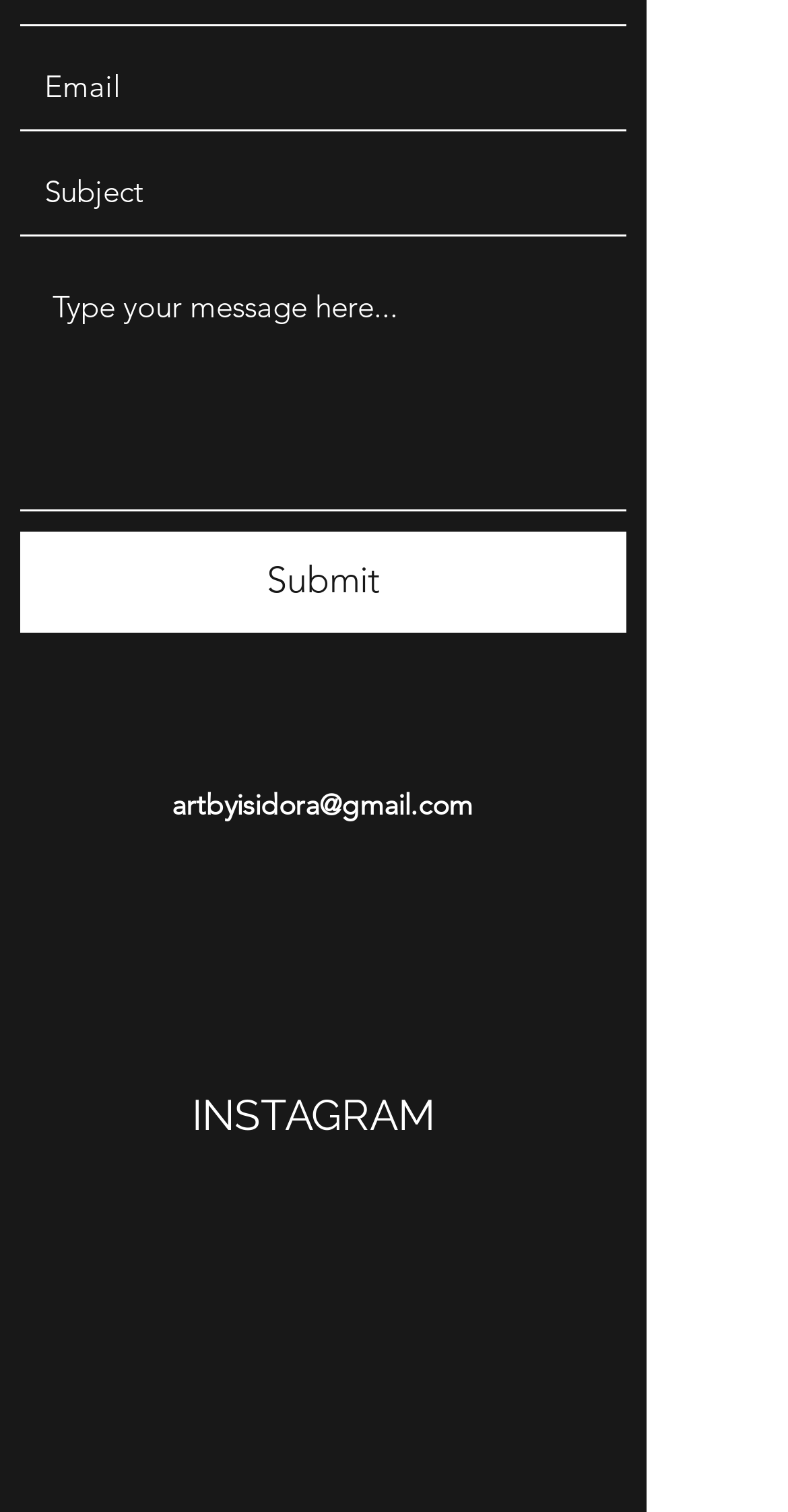What is the heading below the social media links?
Please provide a comprehensive answer based on the contents of the image.

The heading below the social media links is 'INSTAGRAM', which is a separate section on the webpage.